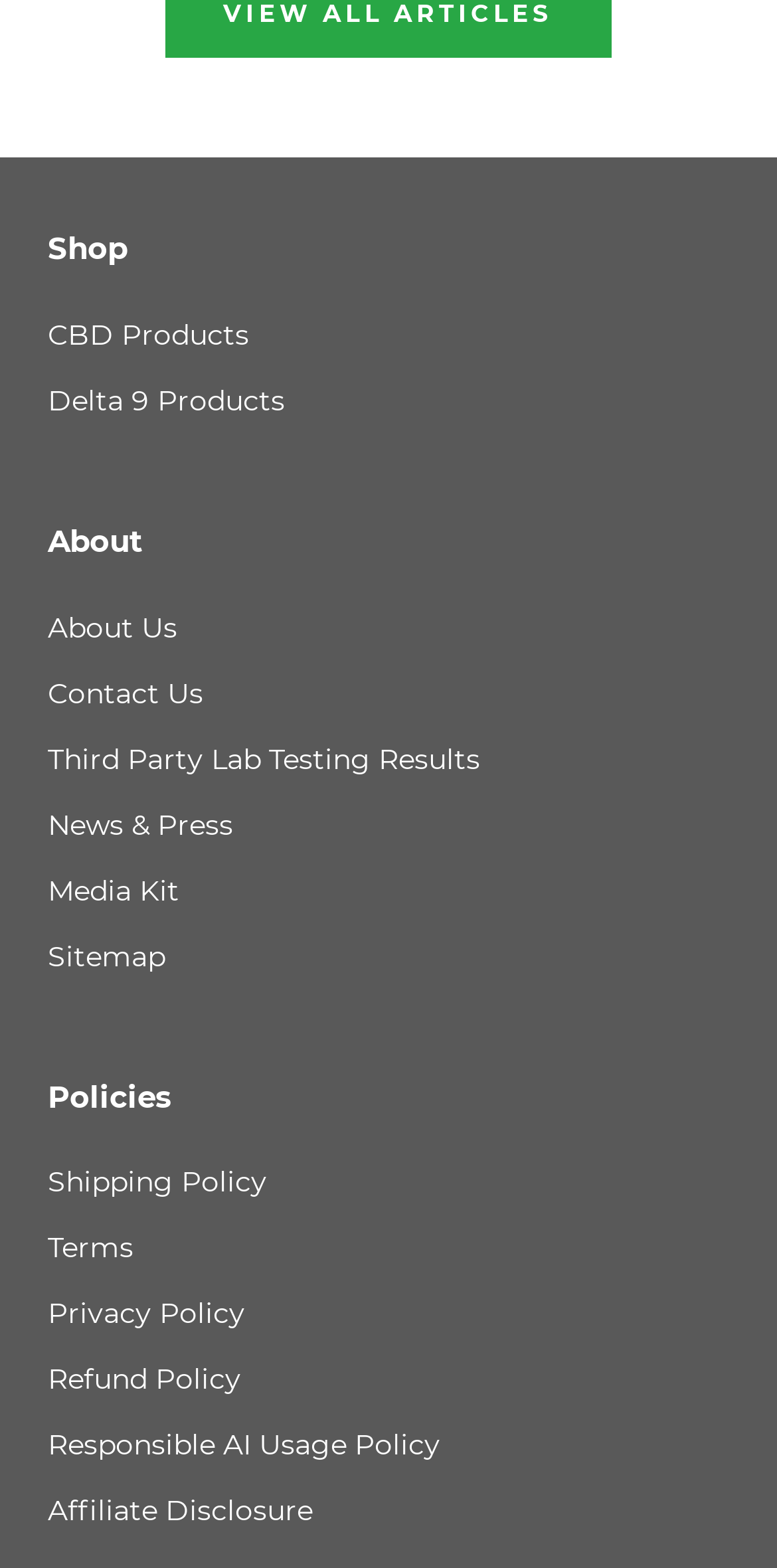Determine the bounding box coordinates for the UI element described. Format the coordinates as (top-left x, top-left y, bottom-right x, bottom-right y) and ensure all values are between 0 and 1. Element description: Delta 9 Products

[0.062, 0.242, 0.938, 0.269]